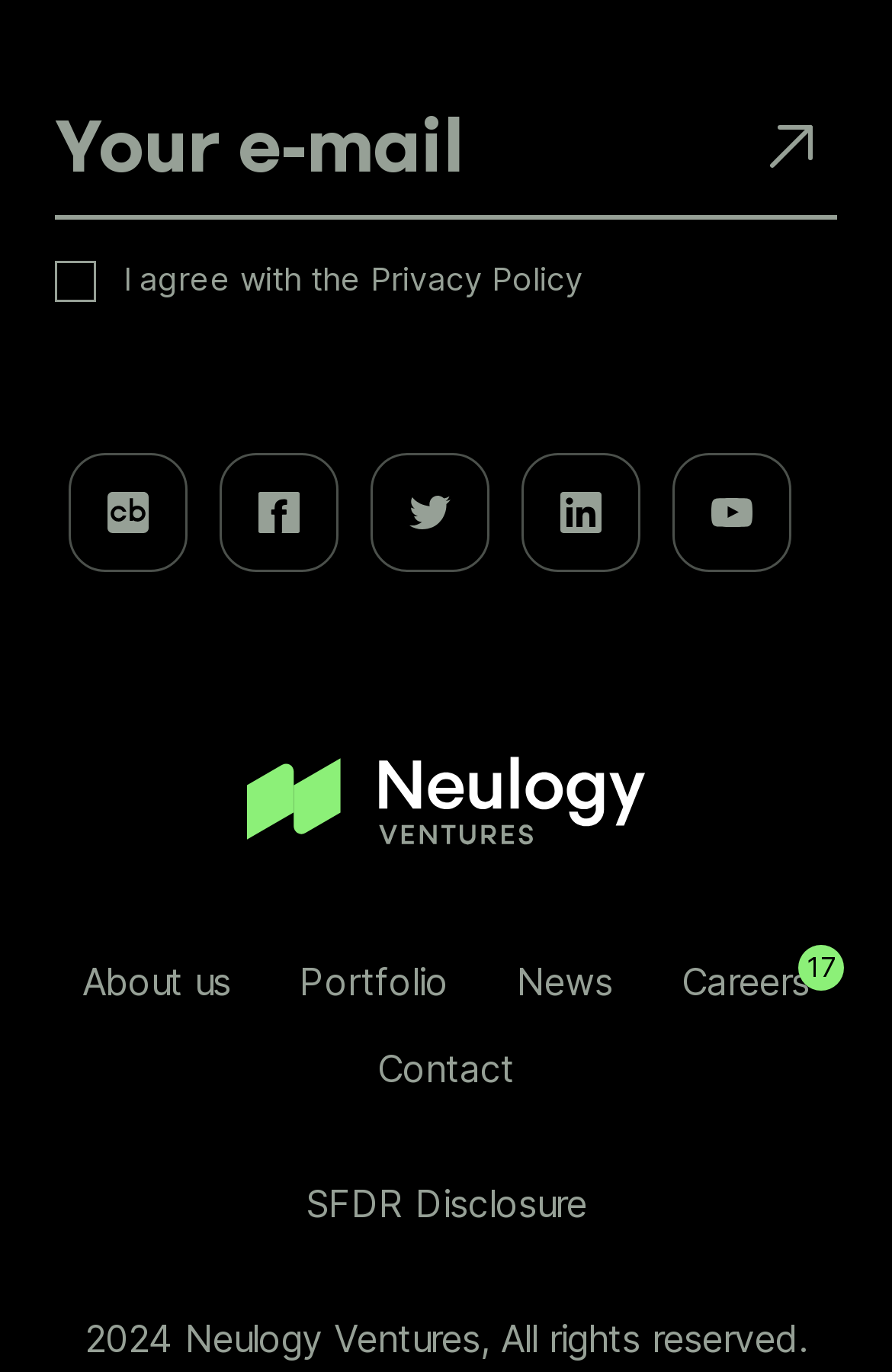What is the text on the checkbox? Look at the image and give a one-word or short phrase answer.

I agree with the Privacy Policy